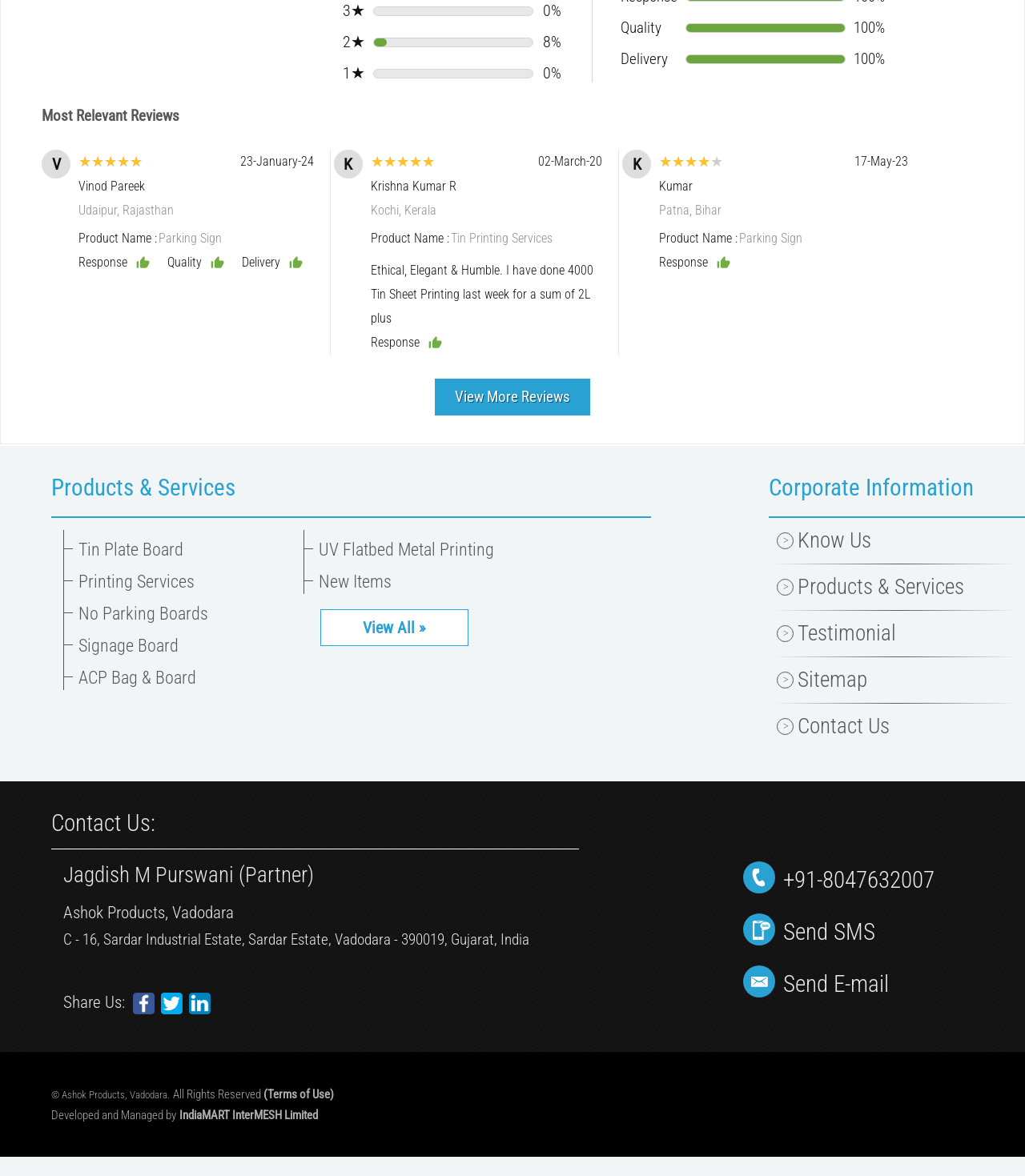What is the name of the company?
Based on the screenshot, respond with a single word or phrase.

Ashok Products